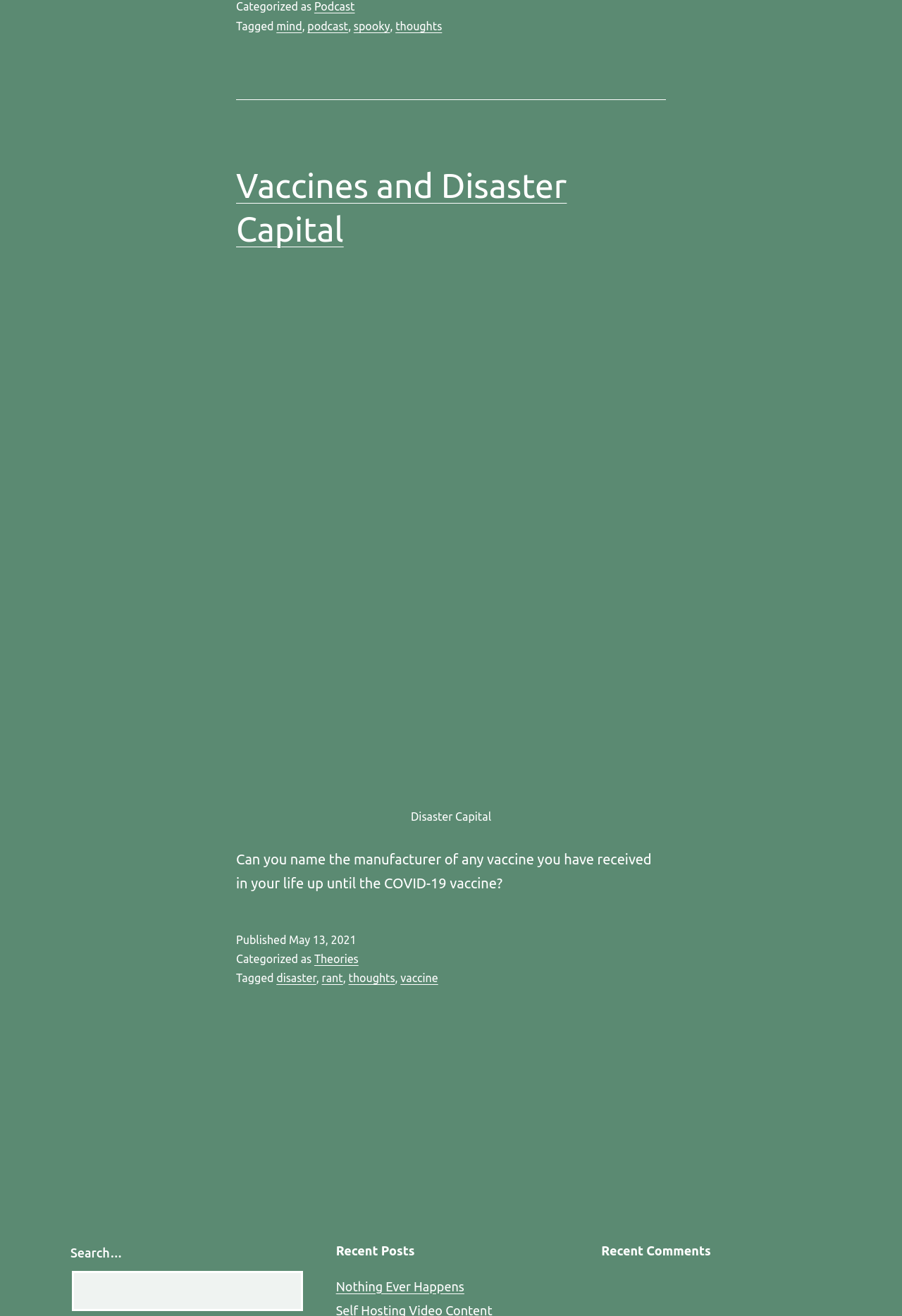Using the information in the image, give a comprehensive answer to the question: 
What is the text of the search box?

The search box is identified by the 'searchbox' element, and it has a placeholder text 'Search…'.